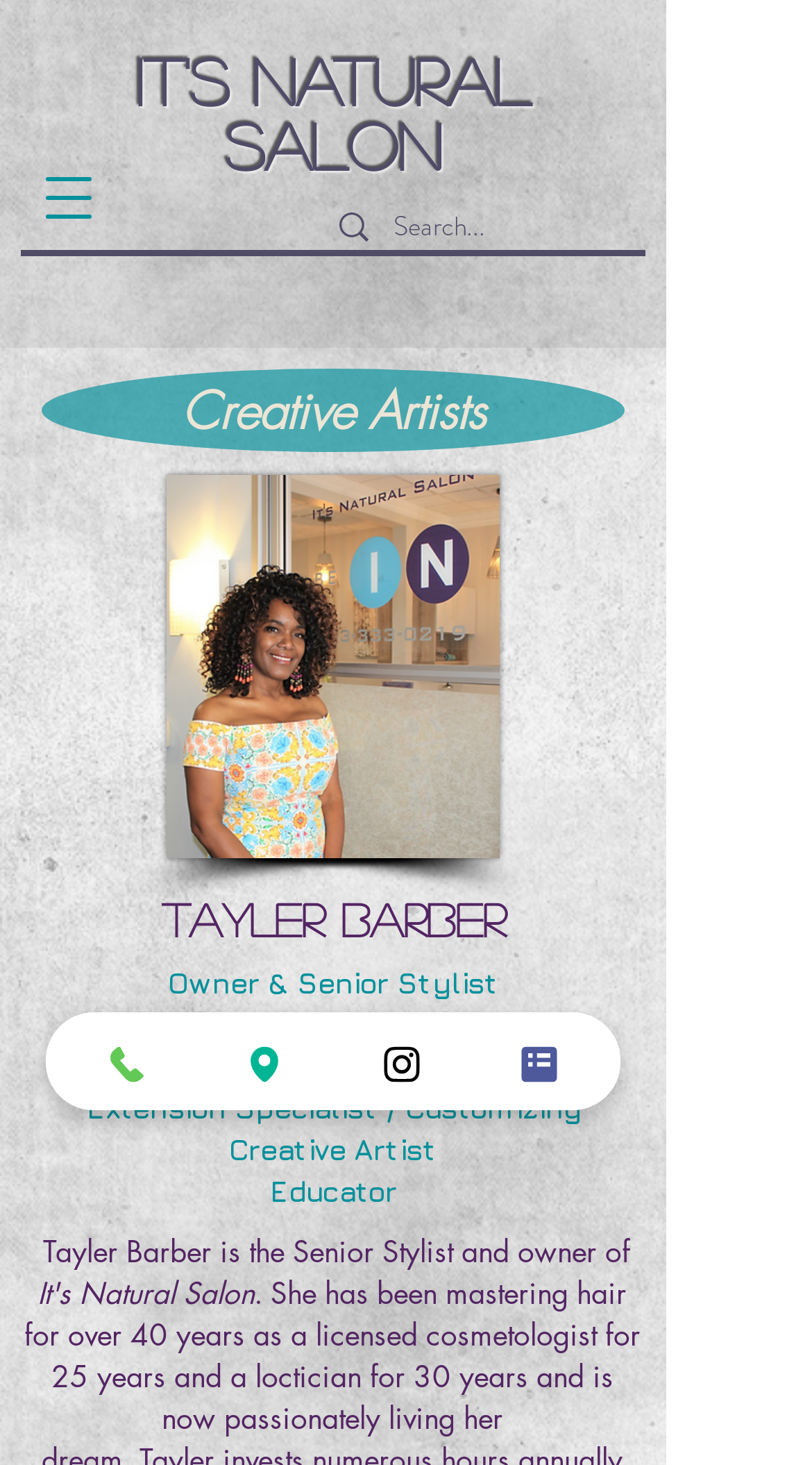Please specify the bounding box coordinates in the format (top-left x, top-left y, bottom-right x, bottom-right y), with values ranging from 0 to 1. Identify the bounding box for the UI component described as follows: – Computers & Internet

None